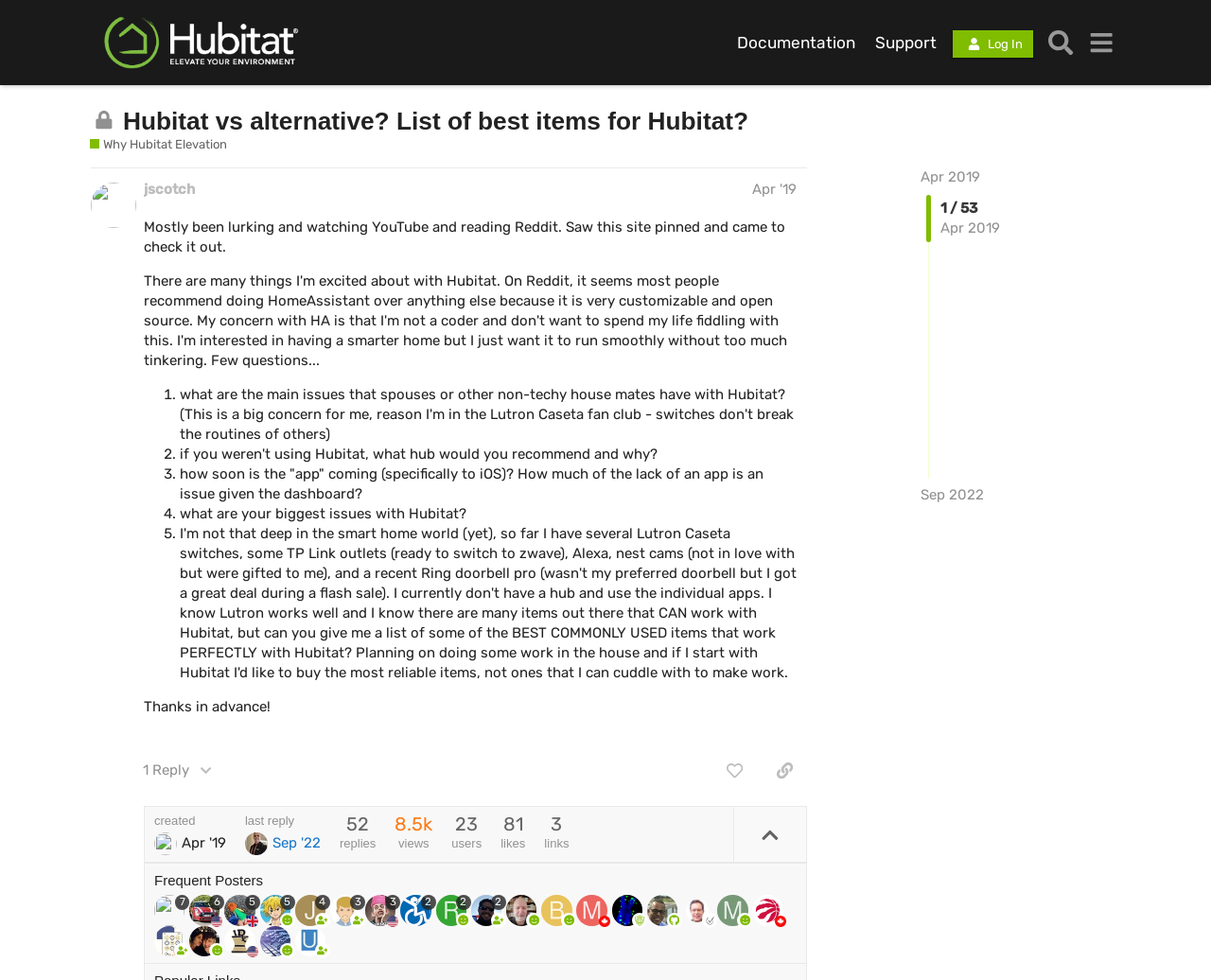How many replies are there in this topic?
Using the information from the image, answer the question thoroughly.

The number of replies is indicated by the text '52' next to the 'replies' label, which can be found at the bottom of the webpage.